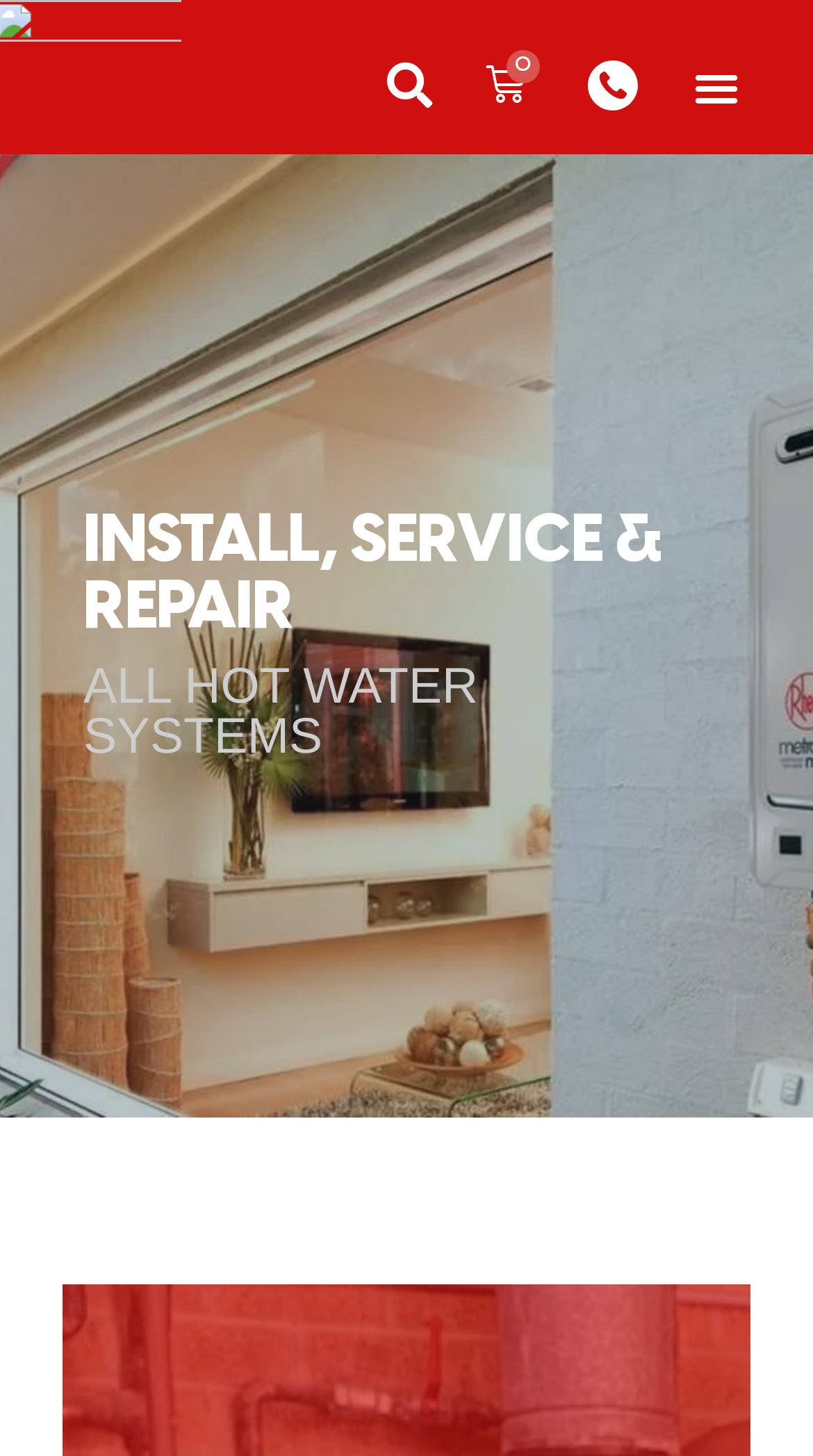Give the bounding box coordinates for the element described as: "$0.00 0 Cart".

[0.649, 0.044, 0.697, 0.074]